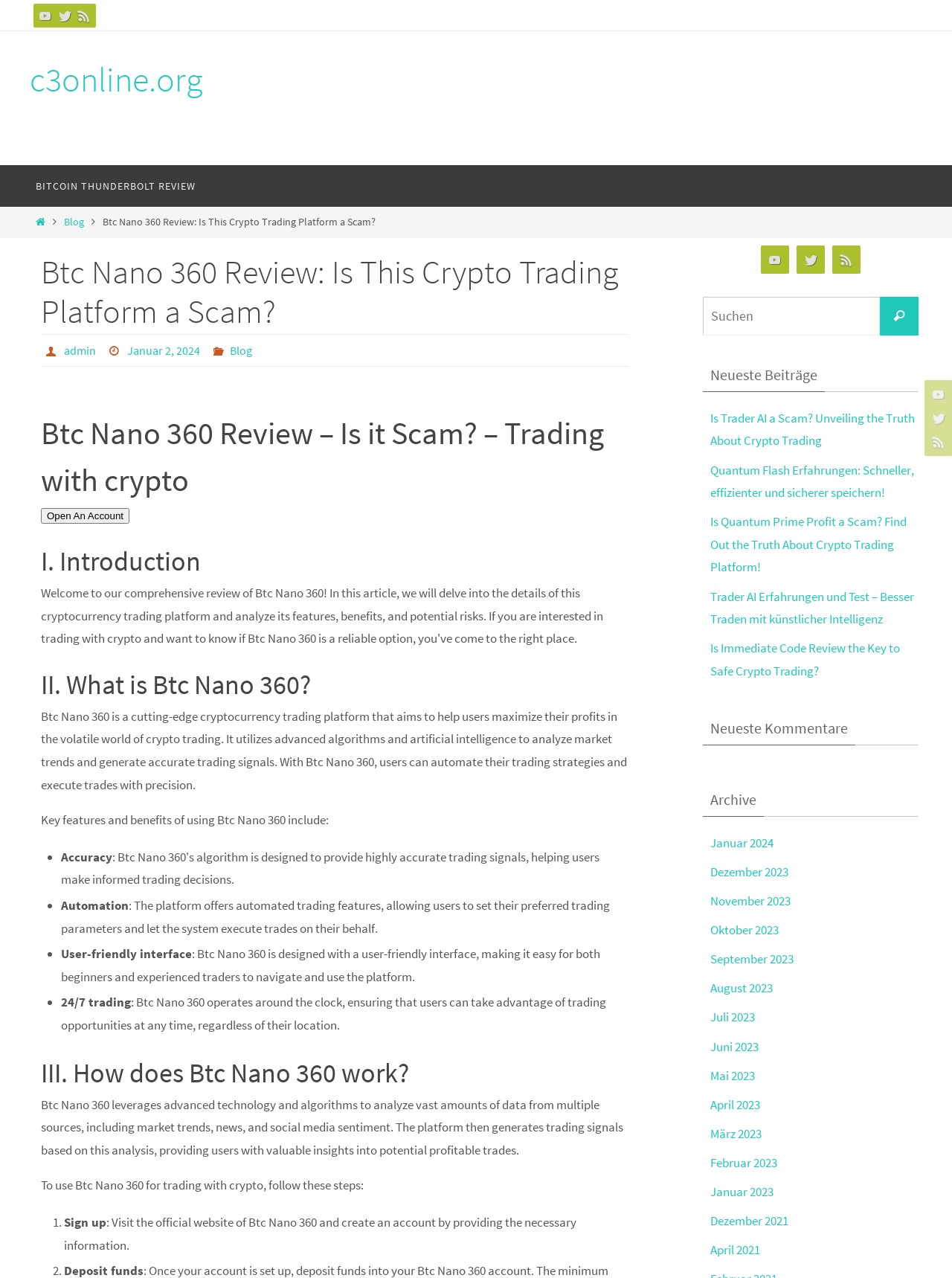What is the name of the cryptocurrency trading platform being reviewed?
Refer to the image and provide a concise answer in one word or phrase.

Btc Nano 360